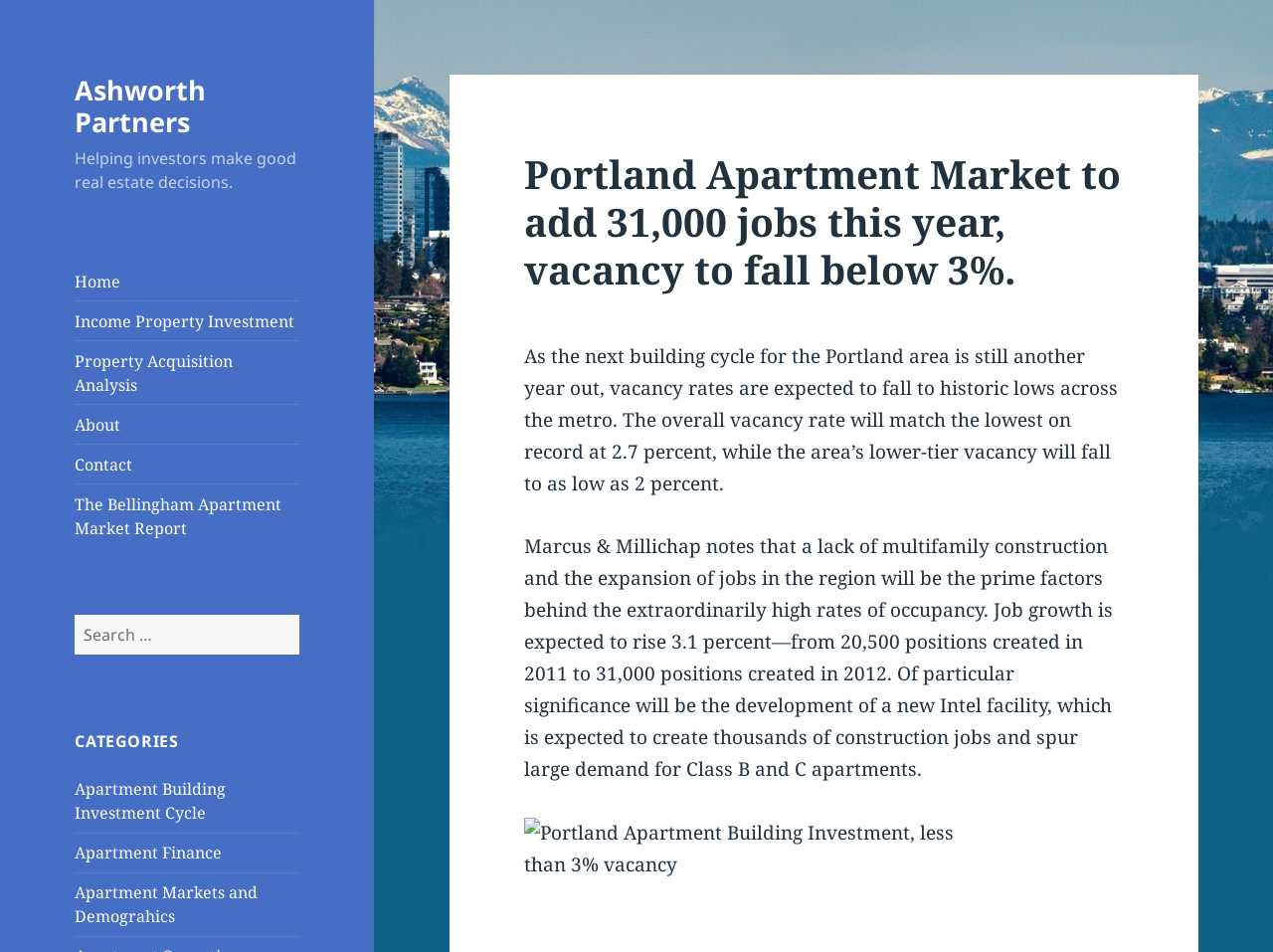Can you specify the bounding box coordinates of the area that needs to be clicked to fulfill the following instruction: "Click on the 'Contact' link"?

[0.059, 0.476, 0.104, 0.499]